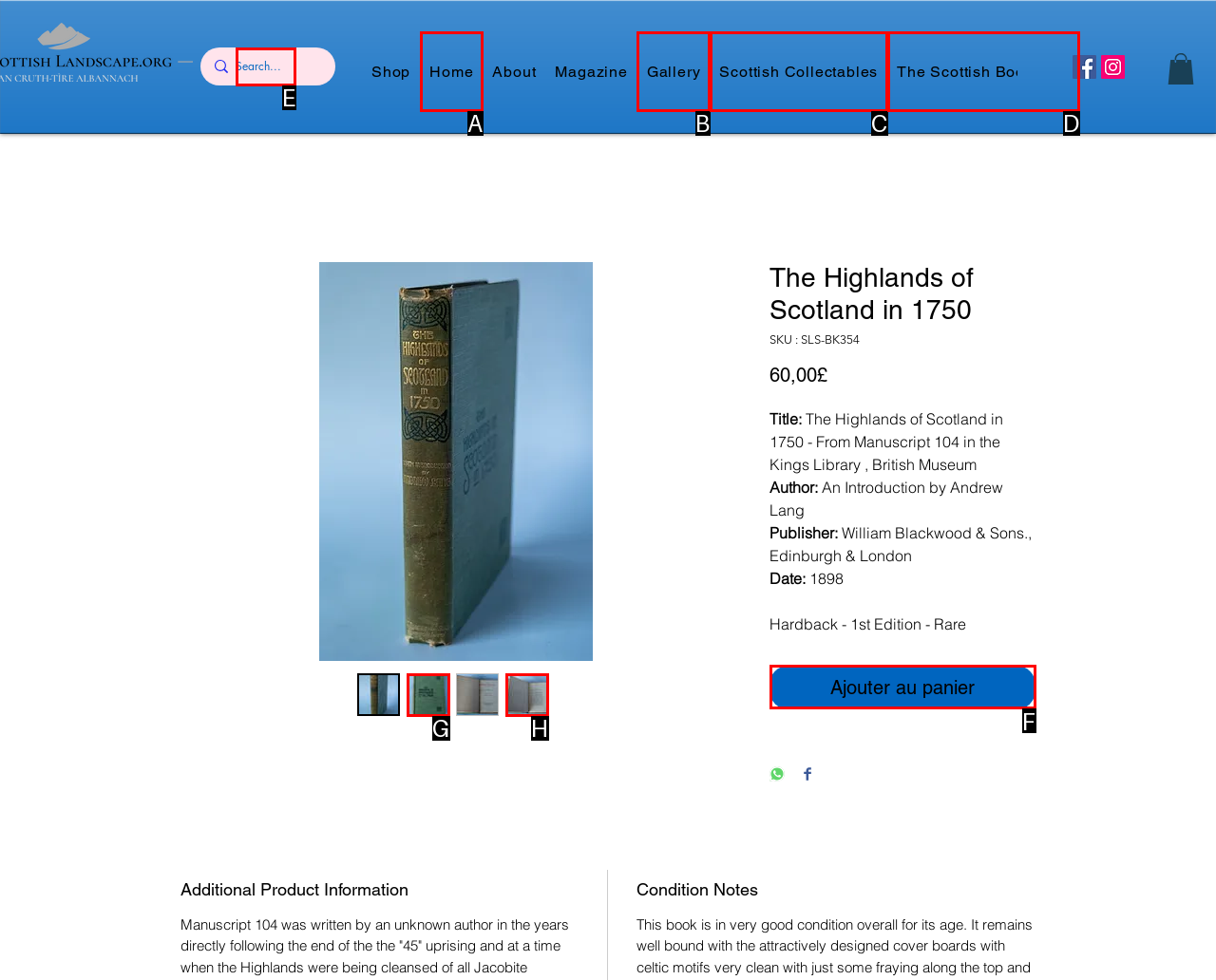Tell me which one HTML element best matches the description: name="comment" placeholder="Comment"
Answer with the option's letter from the given choices directly.

None